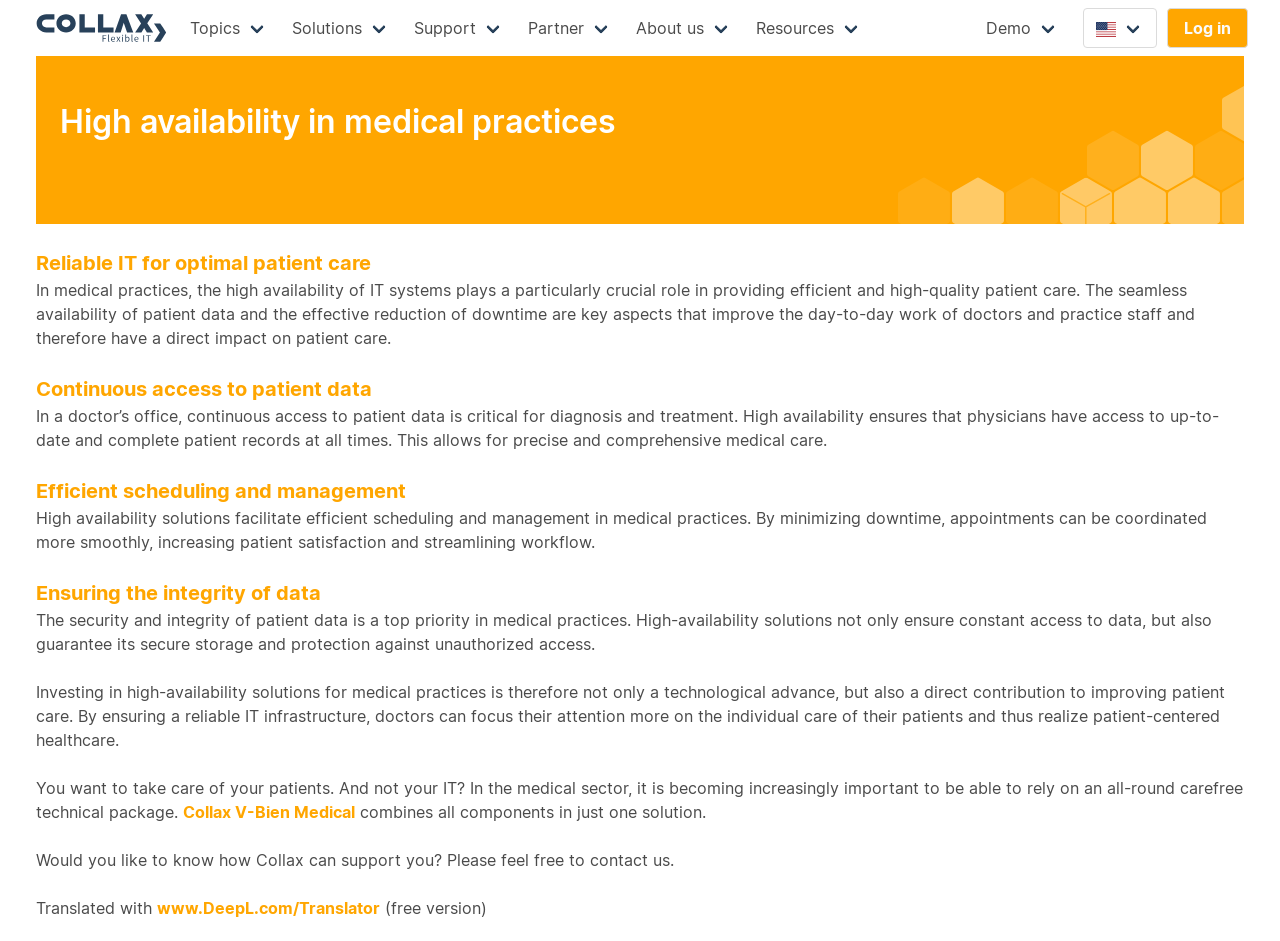Provide a single word or phrase answer to the question: 
What is the main topic of this webpage?

High availability in medical practices